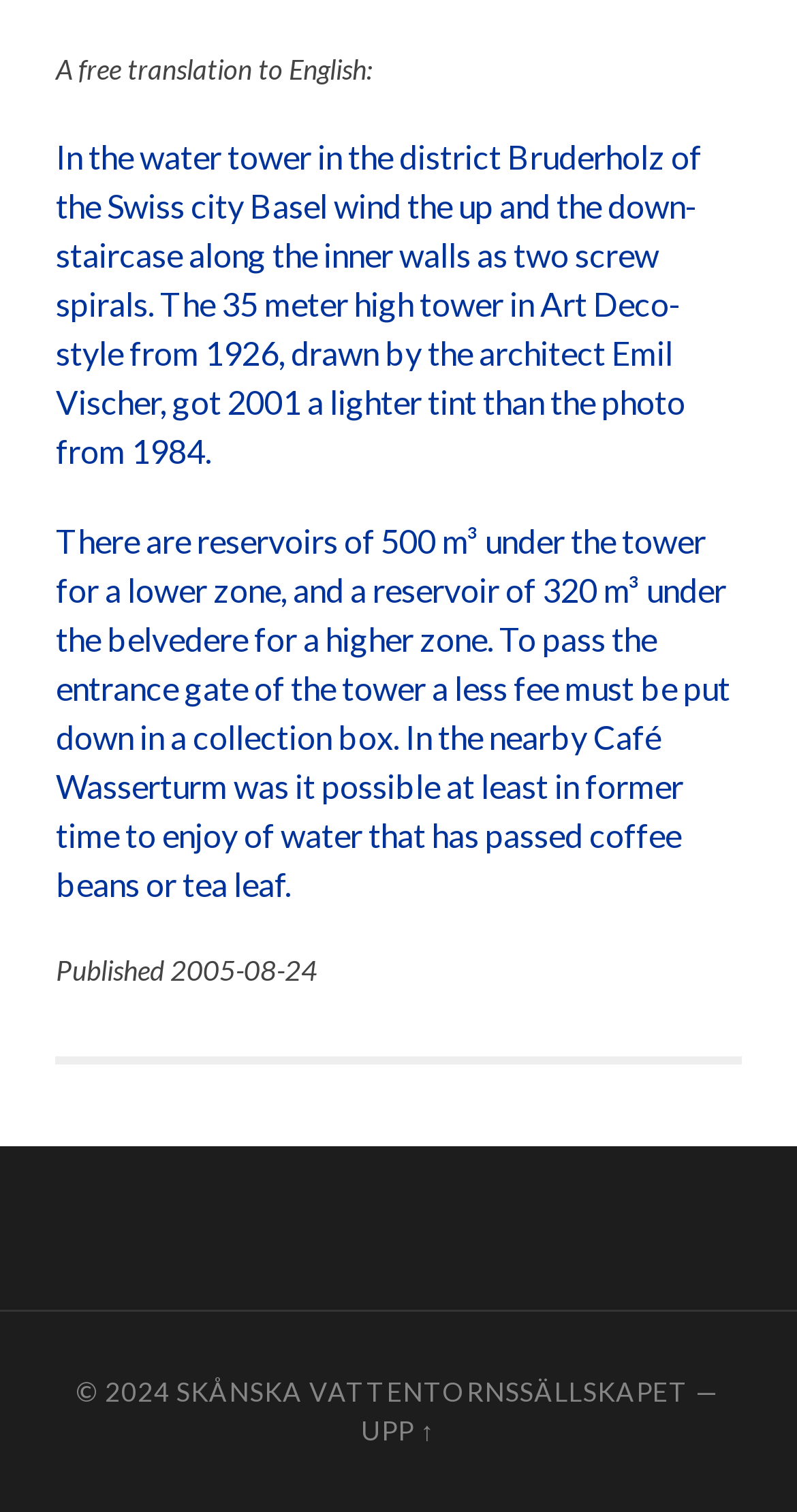What is the height of the water tower?
Based on the visual content, answer with a single word or a brief phrase.

35 meters